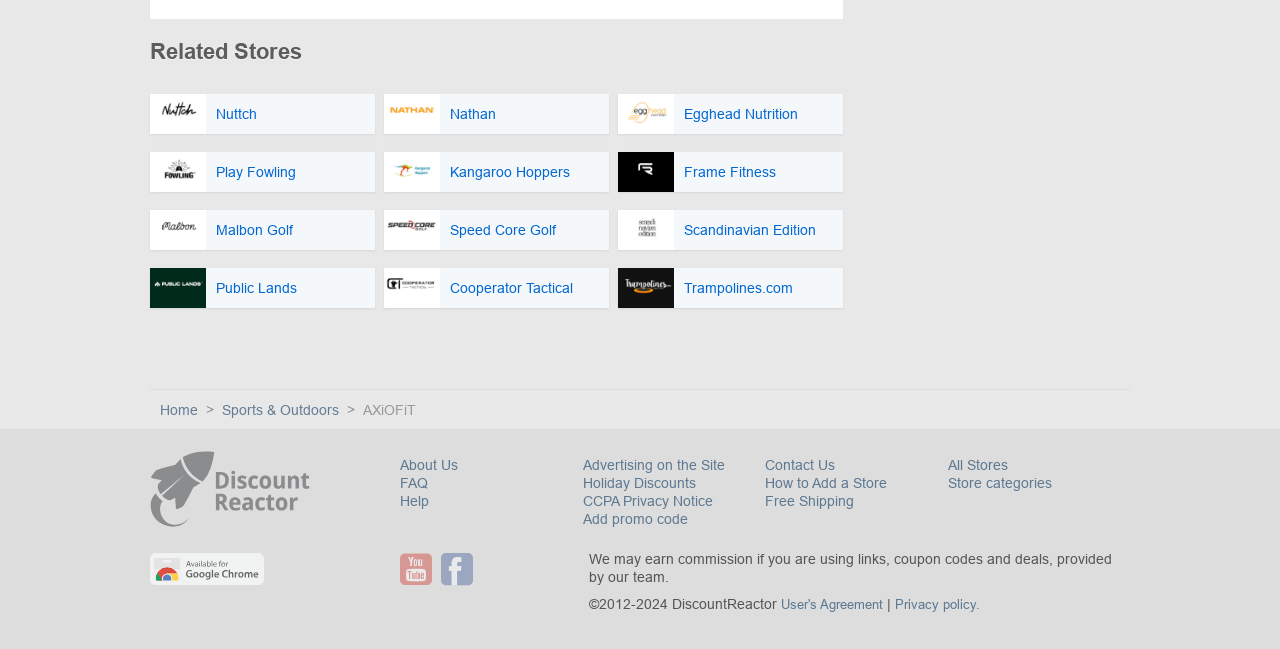Identify the bounding box coordinates of the element to click to follow this instruction: 'Continue reading the article'. Ensure the coordinates are four float values between 0 and 1, provided as [left, top, right, bottom].

None